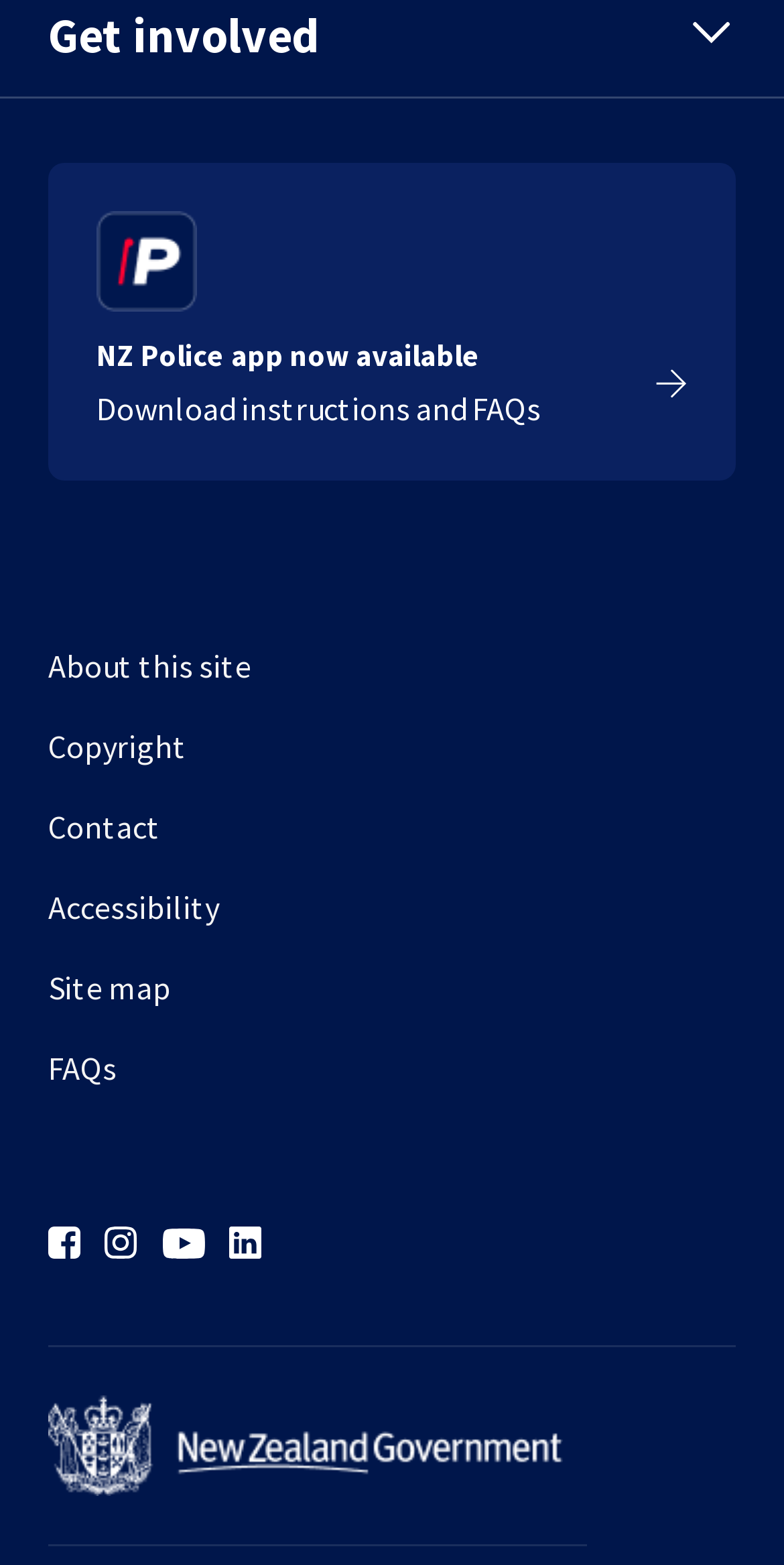Can you identify the bounding box coordinates of the clickable region needed to carry out this instruction: 'Download the NZ Police app'? The coordinates should be four float numbers within the range of 0 to 1, stated as [left, top, right, bottom].

[0.123, 0.135, 0.877, 0.276]